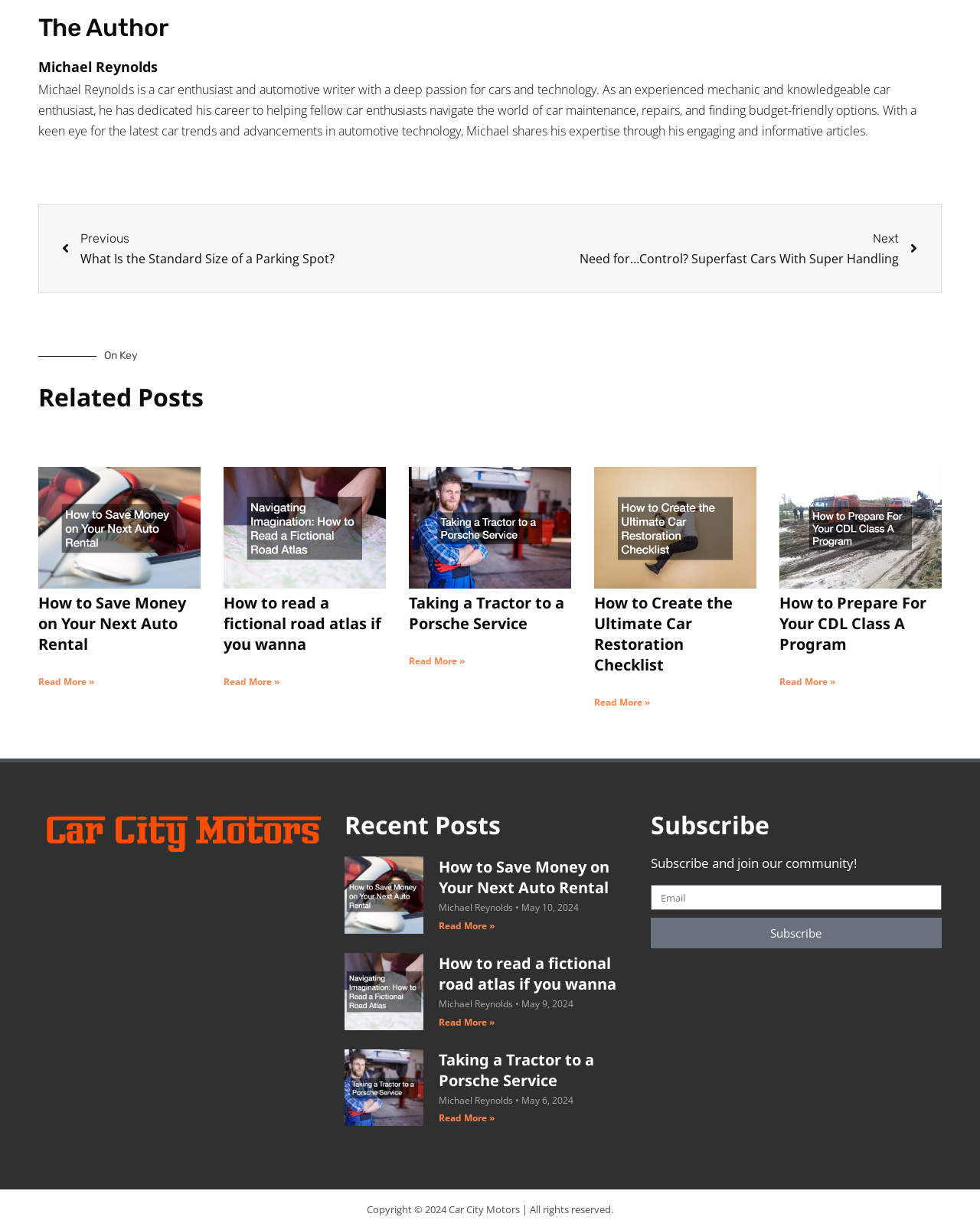Point out the bounding box coordinates of the section to click in order to follow this instruction: "Subscribe to the newsletter".

[0.664, 0.746, 0.961, 0.771]